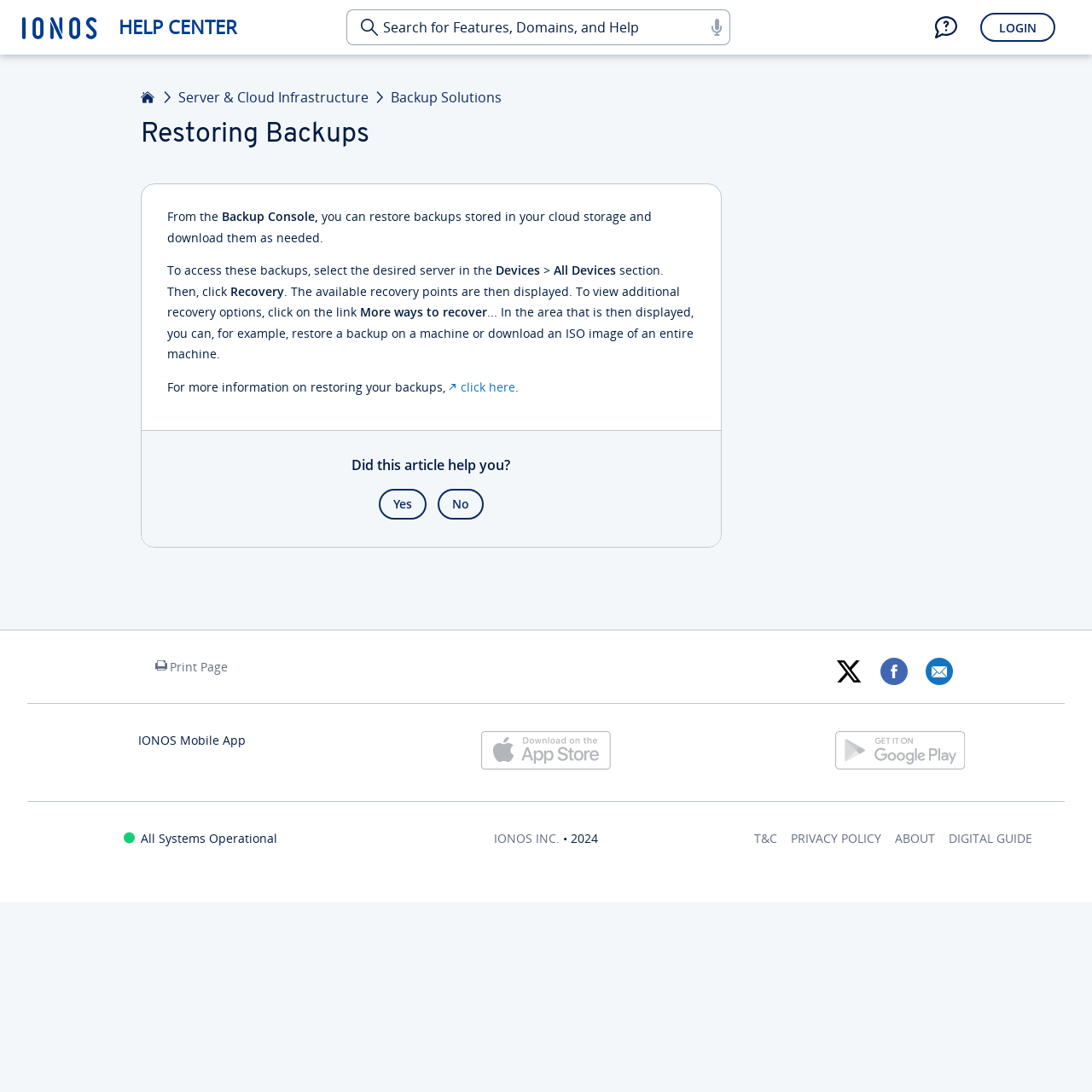Specify the bounding box coordinates of the element's area that should be clicked to execute the given instruction: "Click on click here for more information on restoring backups". The coordinates should be four float numbers between 0 and 1, i.e., [left, top, right, bottom].

[0.411, 0.346, 0.472, 0.361]